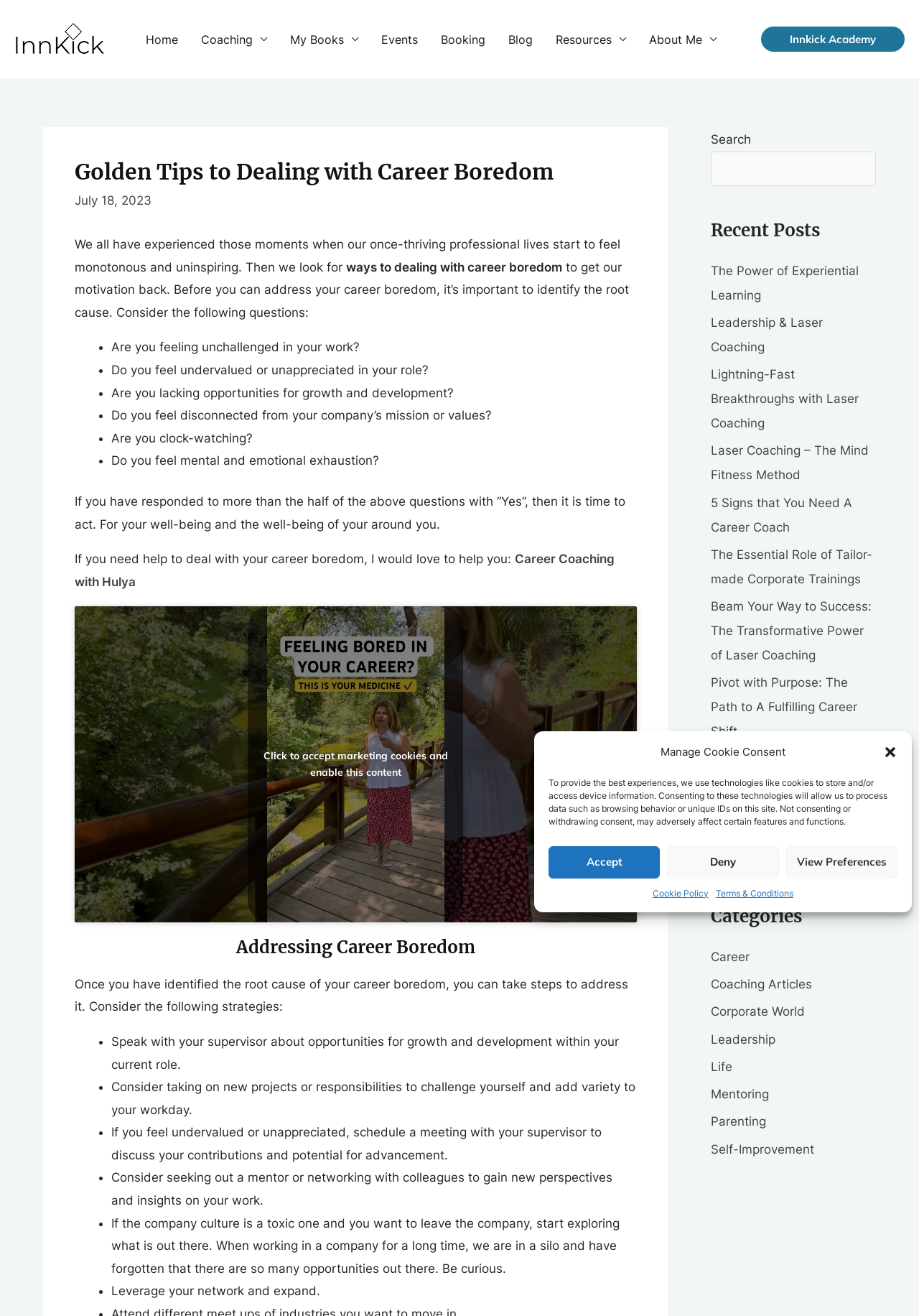Provide the bounding box coordinates of the UI element that matches the description: "Terms & Conditions".

[0.779, 0.673, 0.863, 0.685]